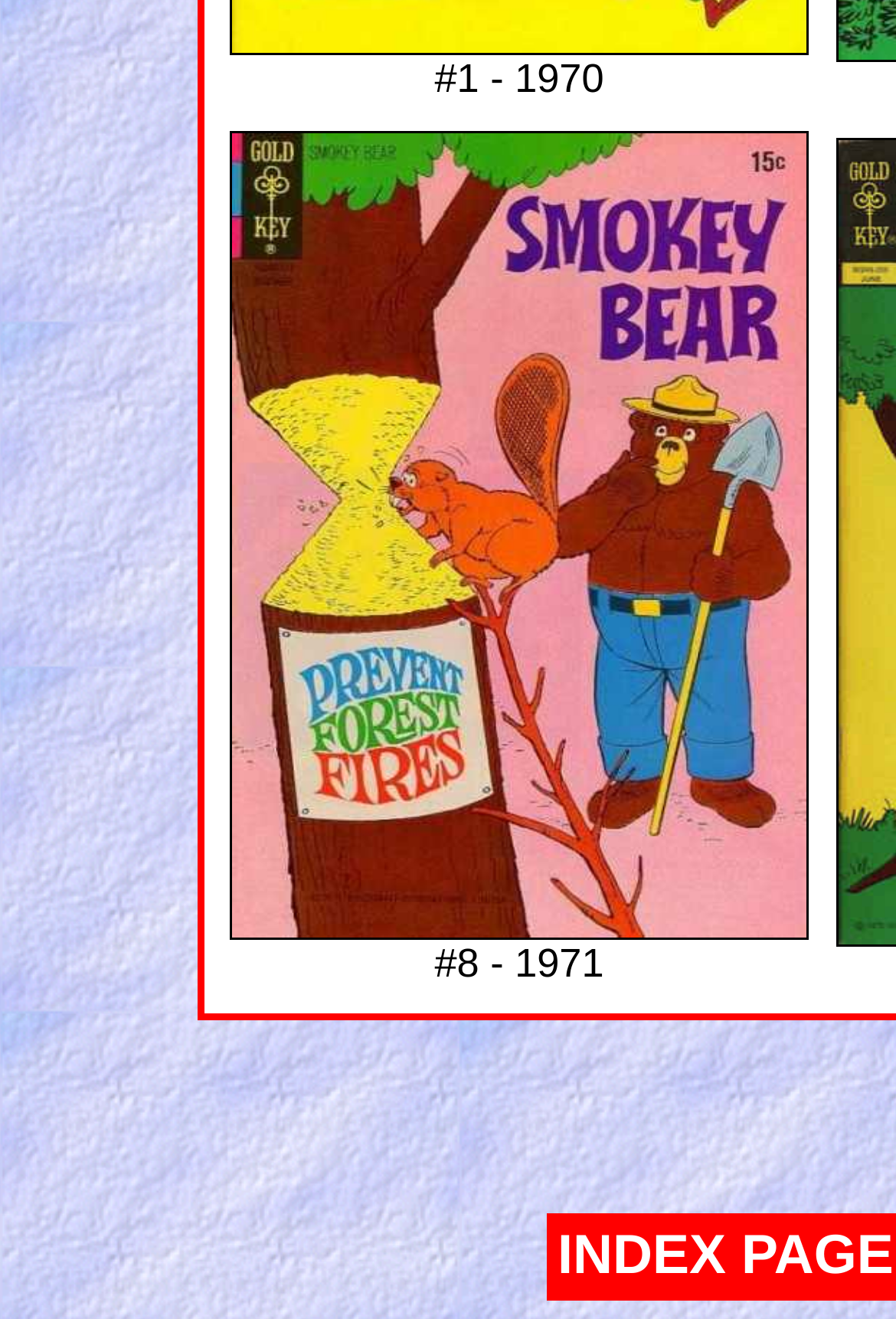Provide the bounding box coordinates of the HTML element described by the text: "INDEX PAGE". The coordinates should be in the format [left, top, right, bottom] with values between 0 and 1.

[0.622, 0.943, 0.997, 0.972]